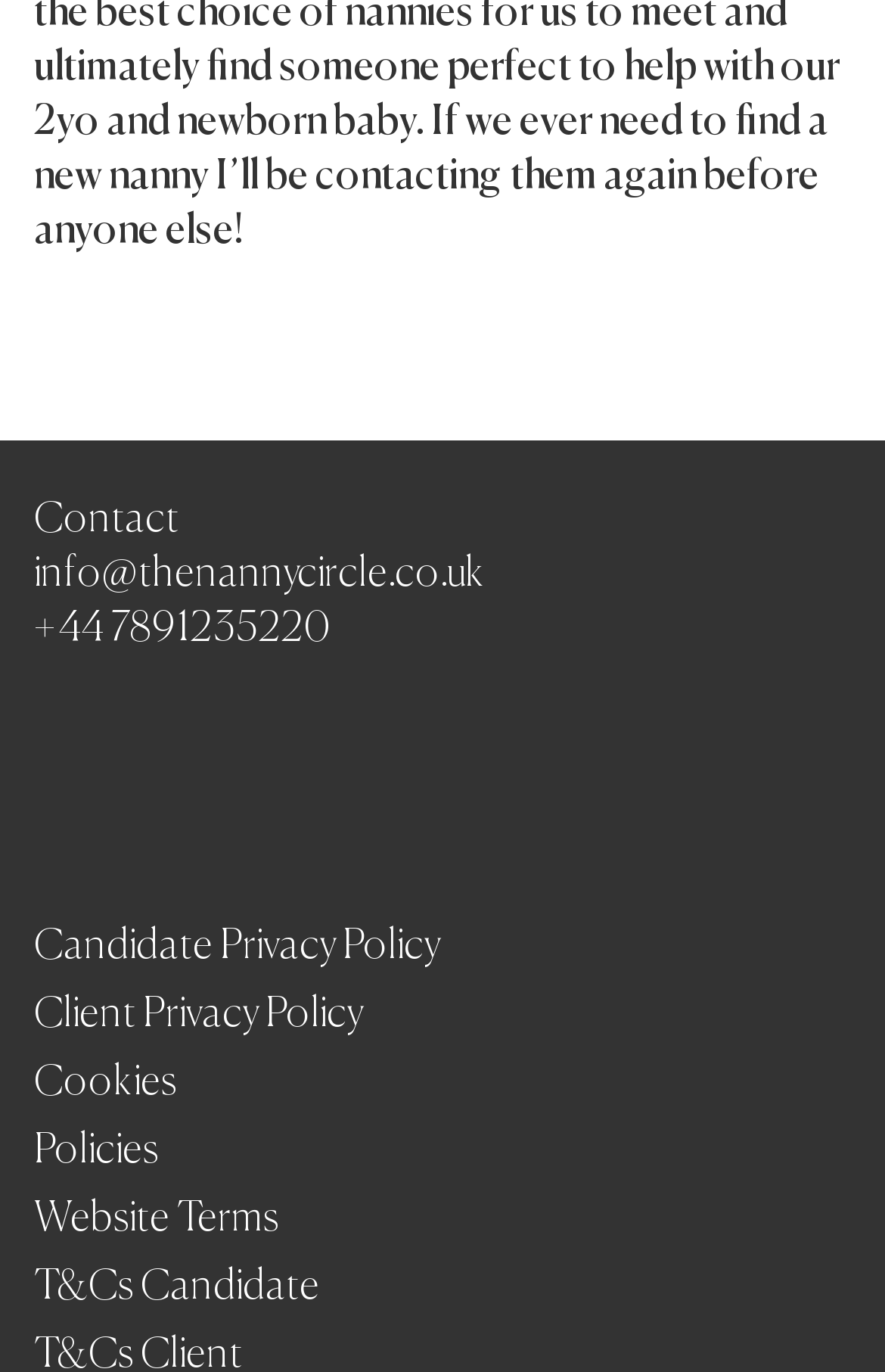Please specify the bounding box coordinates of the clickable section necessary to execute the following command: "View candidate privacy policy".

[0.038, 0.675, 0.497, 0.704]